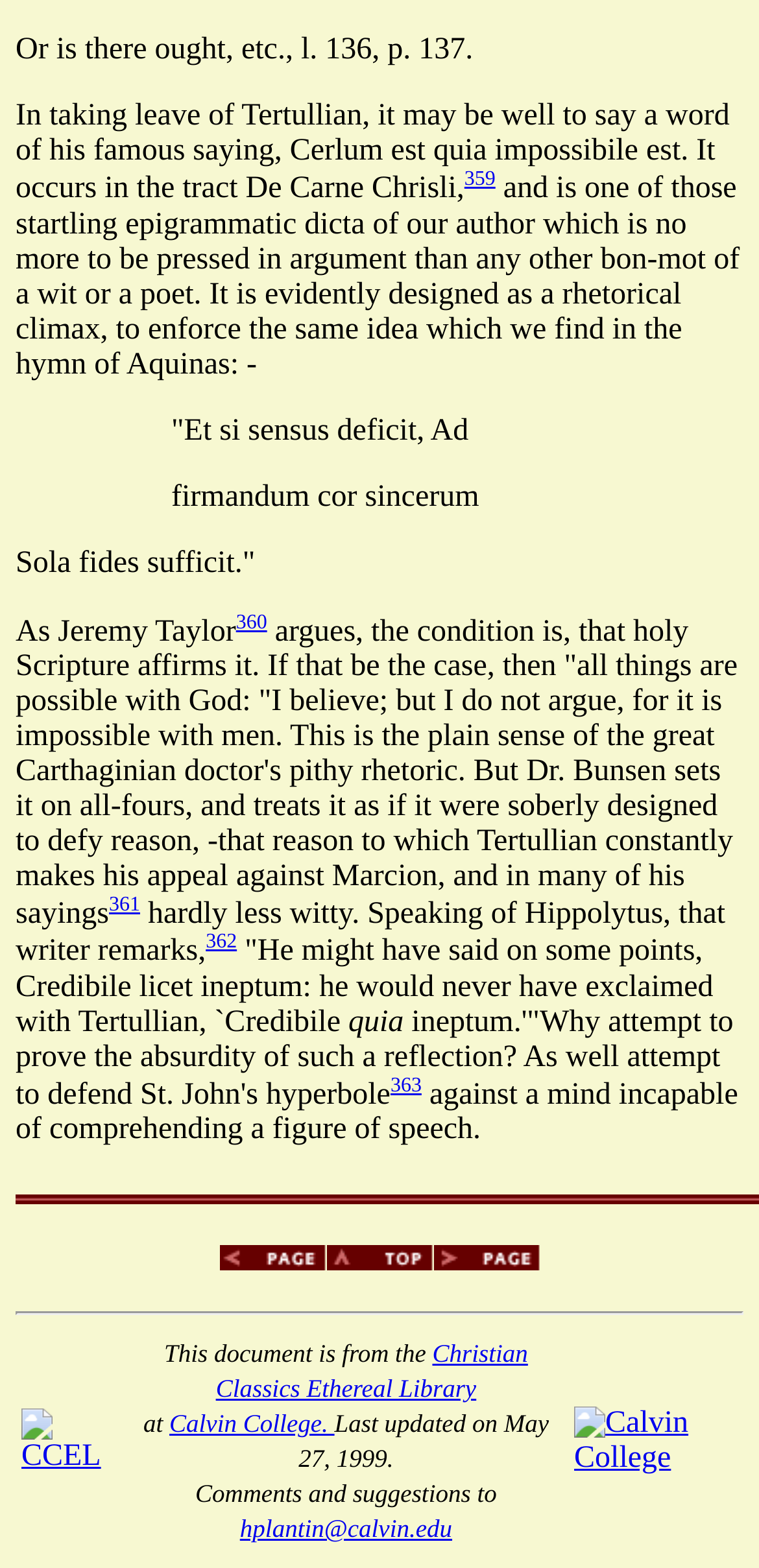Using the details from the image, please elaborate on the following question: What is the date of the last update of this document?

The document was last updated on May 27, 1999, as indicated at the bottom of the page.